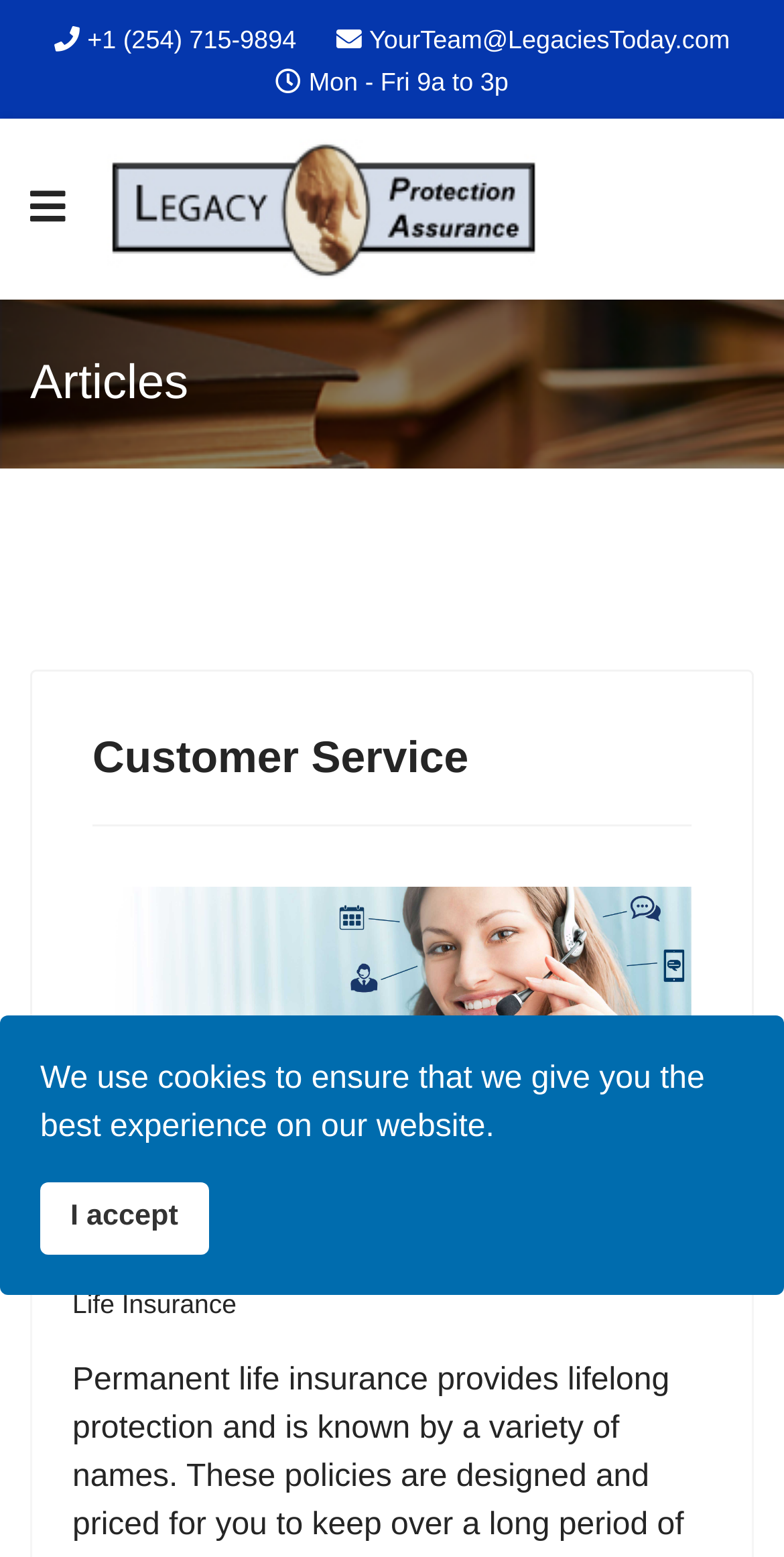Could you specify the bounding box coordinates for the clickable section to complete the following instruction: "Navigate to the company homepage"?

[0.136, 0.089, 0.685, 0.18]